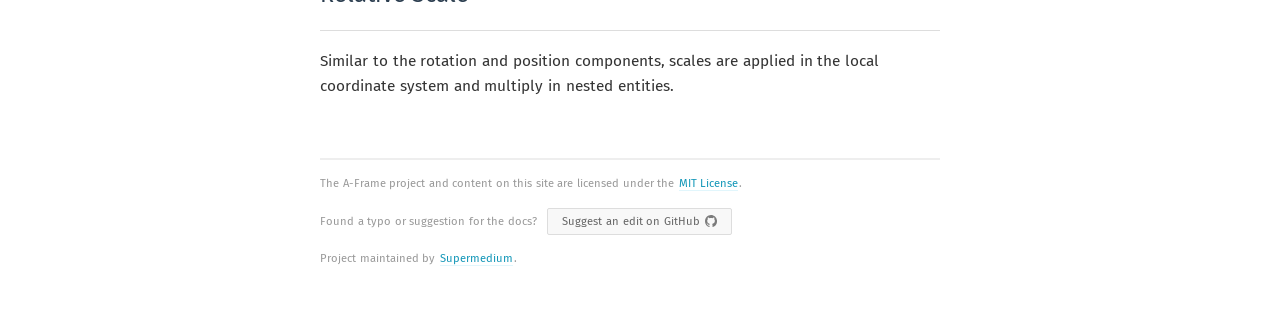Kindly determine the bounding box coordinates for the clickable area to achieve the given instruction: "Click on camera".

[0.031, 0.373, 0.219, 0.449]